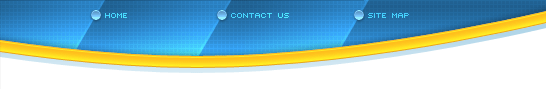Answer the question using only a single word or phrase: 
Is the yellow curve static or dynamic?

Dynamic